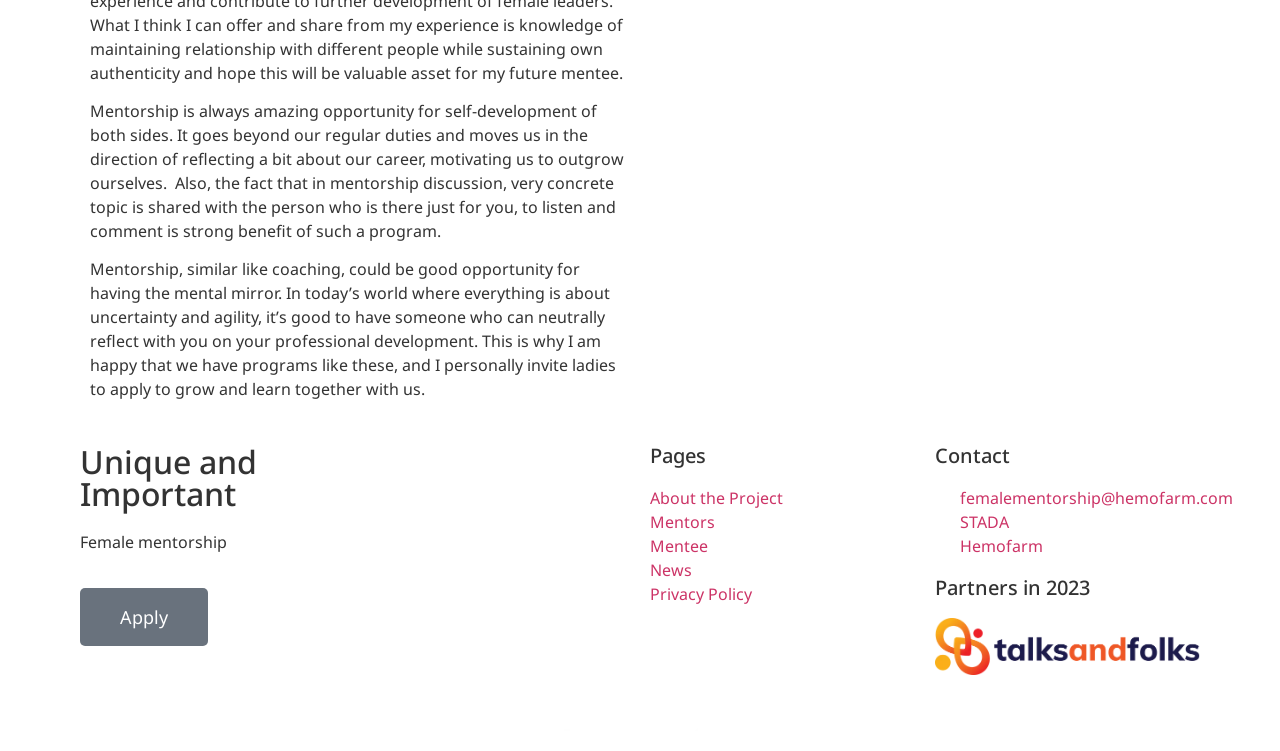Locate the UI element that matches the description Privacy Policy in the webpage screenshot. Return the bounding box coordinates in the format (top-left x, top-left y, bottom-right x, bottom-right y), with values ranging from 0 to 1.

[0.508, 0.775, 0.715, 0.807]